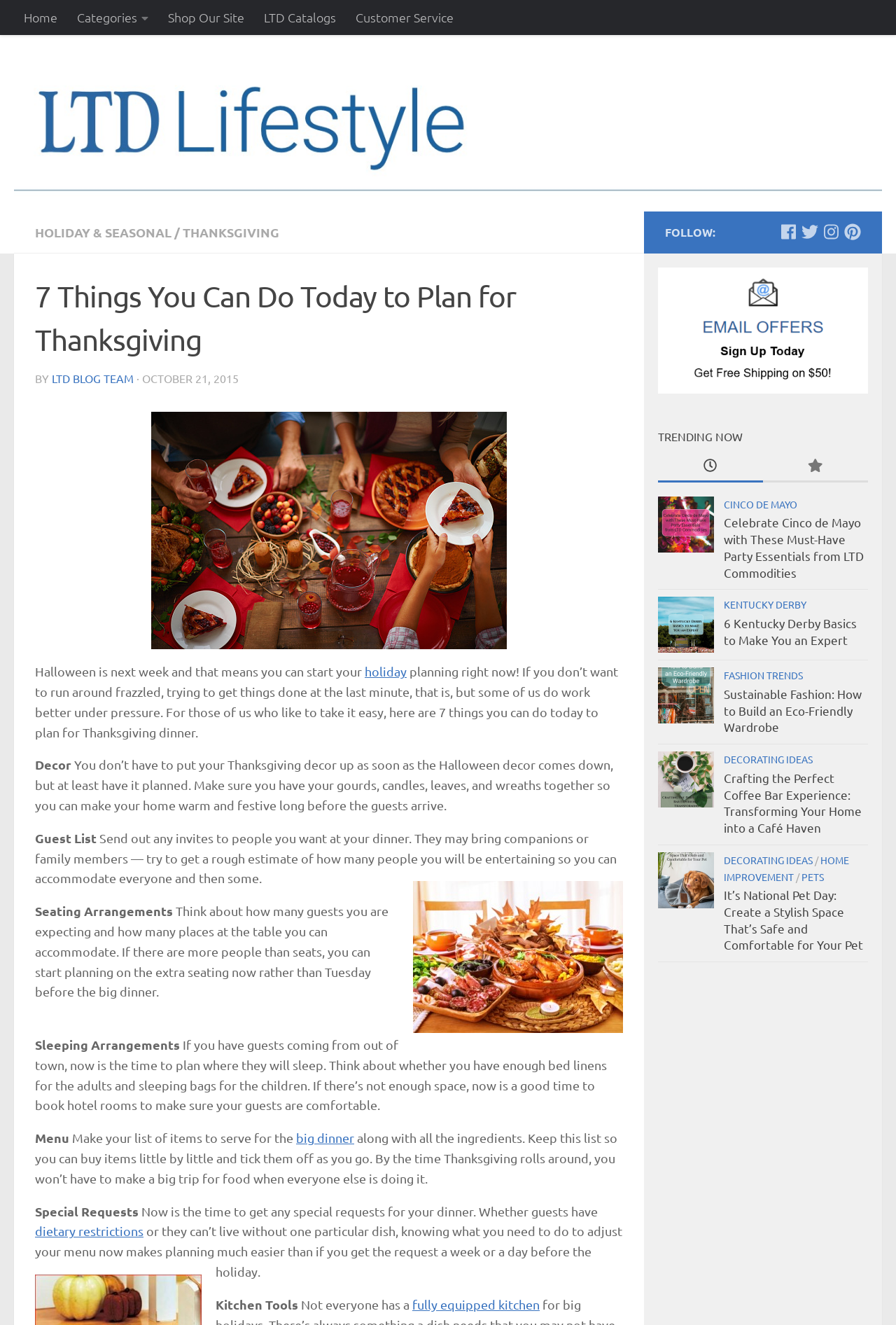Please identify the bounding box coordinates for the region that you need to click to follow this instruction: "Follow LTD Commodities on Facebook".

[0.872, 0.168, 0.888, 0.181]